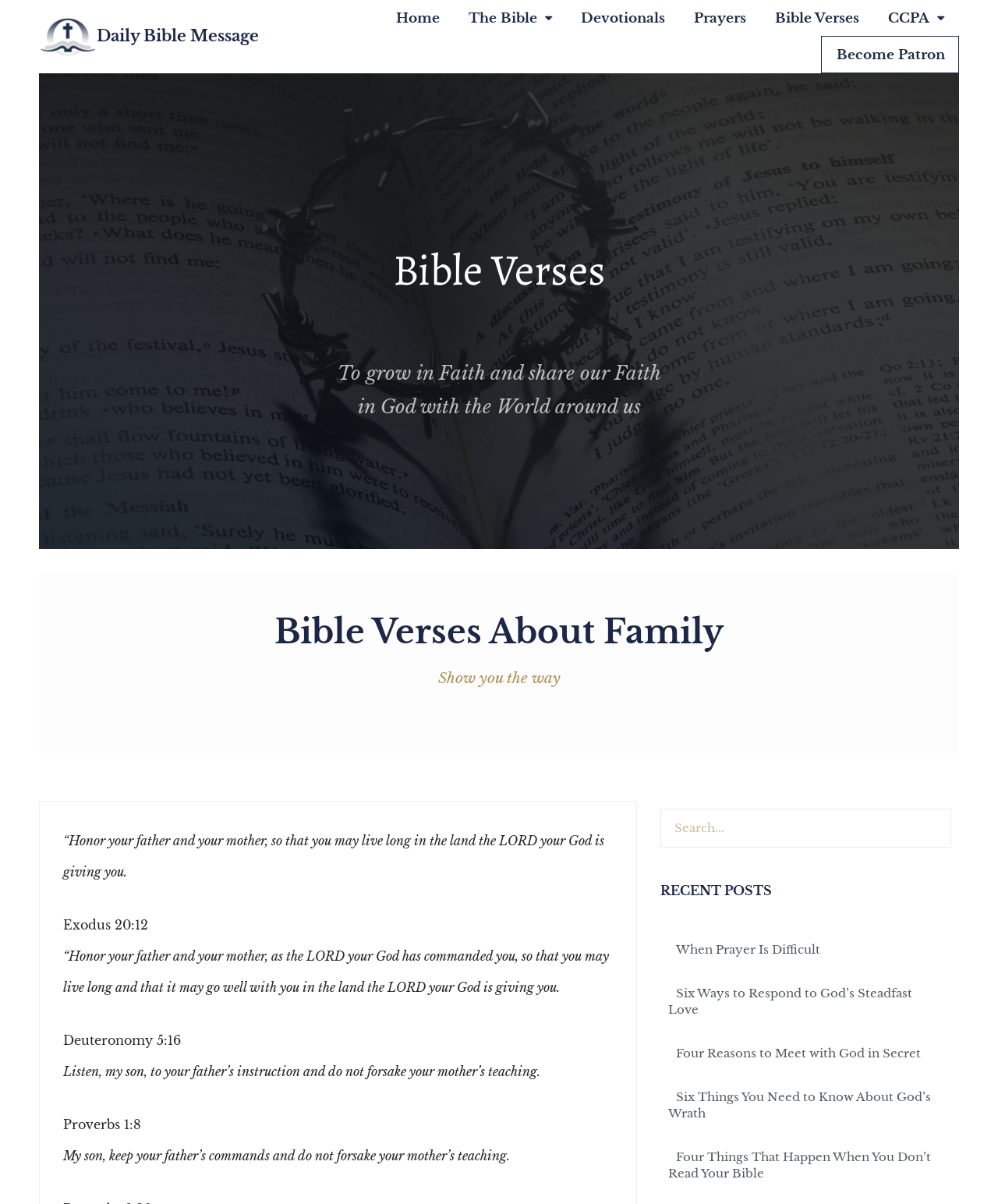Please locate the bounding box coordinates of the element's region that needs to be clicked to follow the instruction: "Select a fitting style". The bounding box coordinates should be provided as four float numbers between 0 and 1, i.e., [left, top, right, bottom].

None